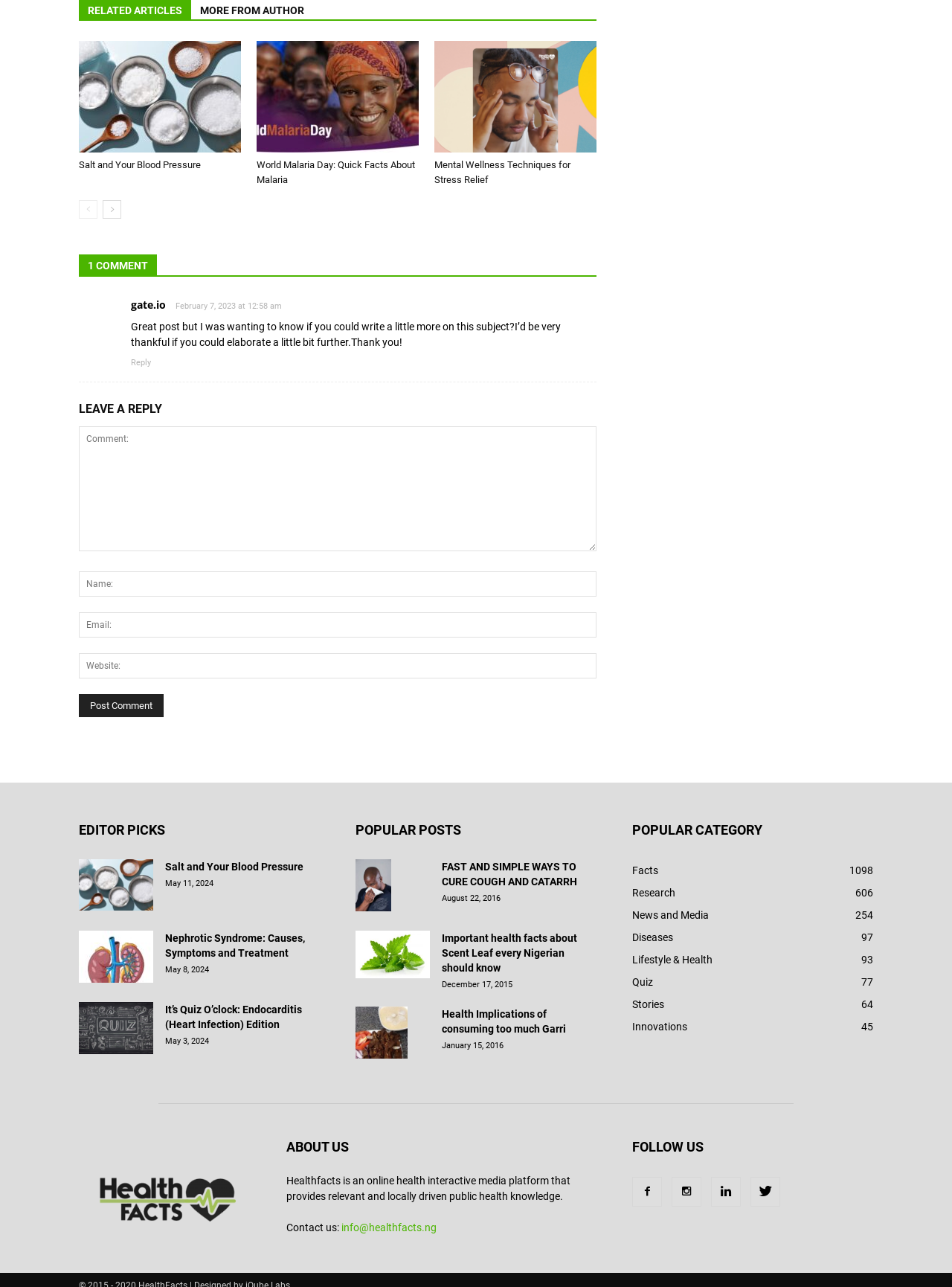Can you find the bounding box coordinates for the element to click on to achieve the instruction: "Leave a reply"?

[0.083, 0.309, 0.627, 0.327]